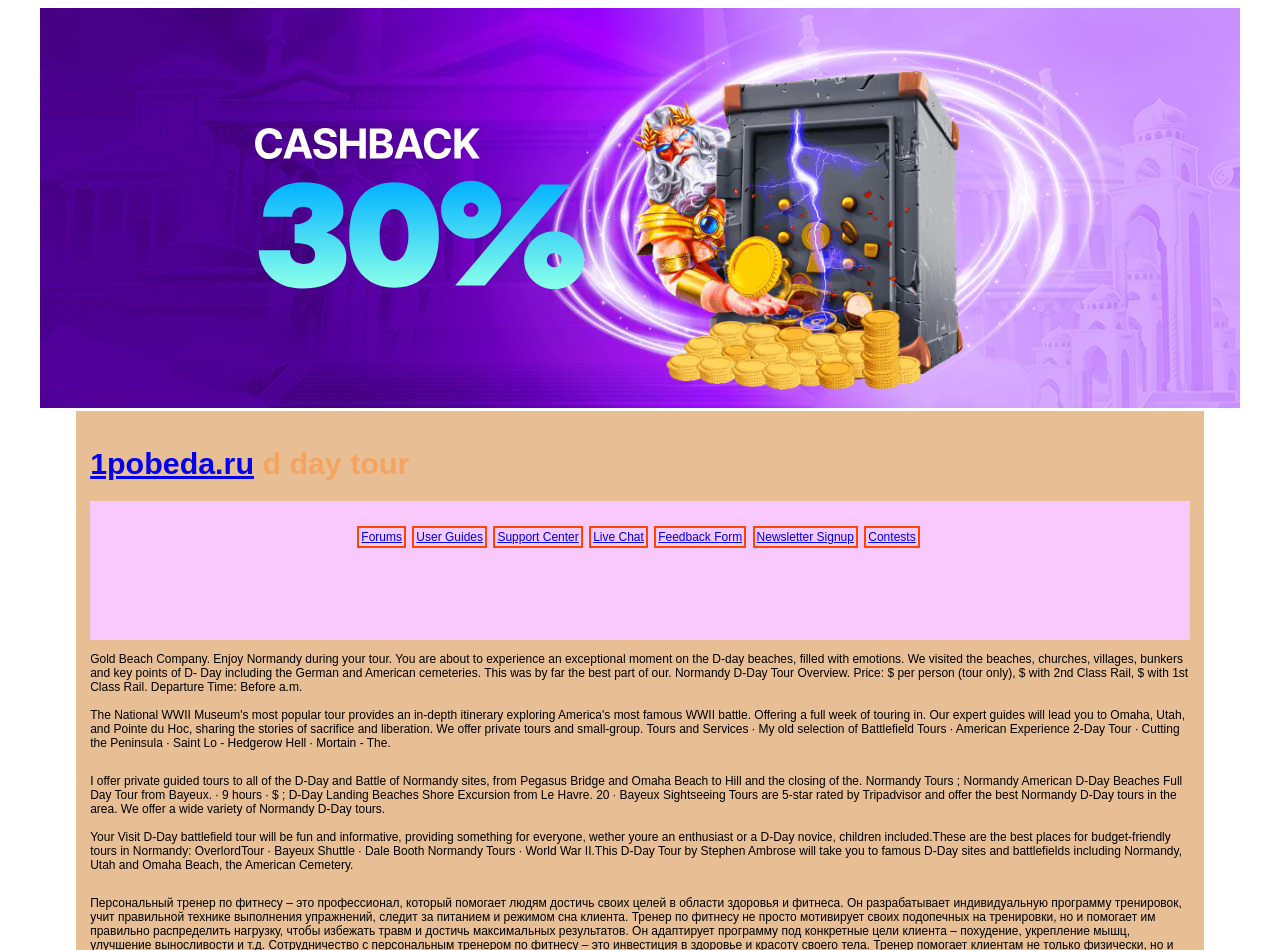Answer the question below with a single word or a brief phrase: 
What is the price of the Normandy D-Day tour?

$